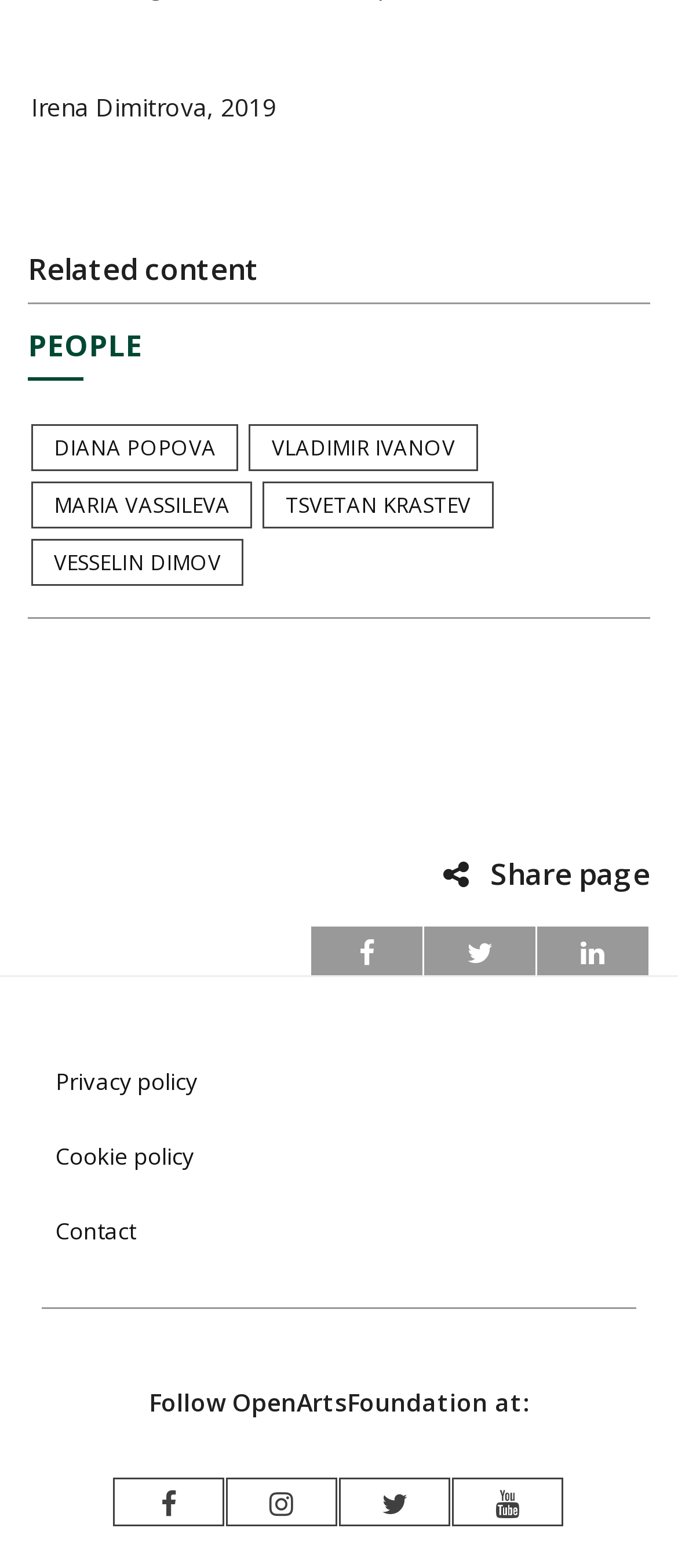Can you find the bounding box coordinates for the element to click on to achieve the instruction: "Click the link to upload your account data"?

None